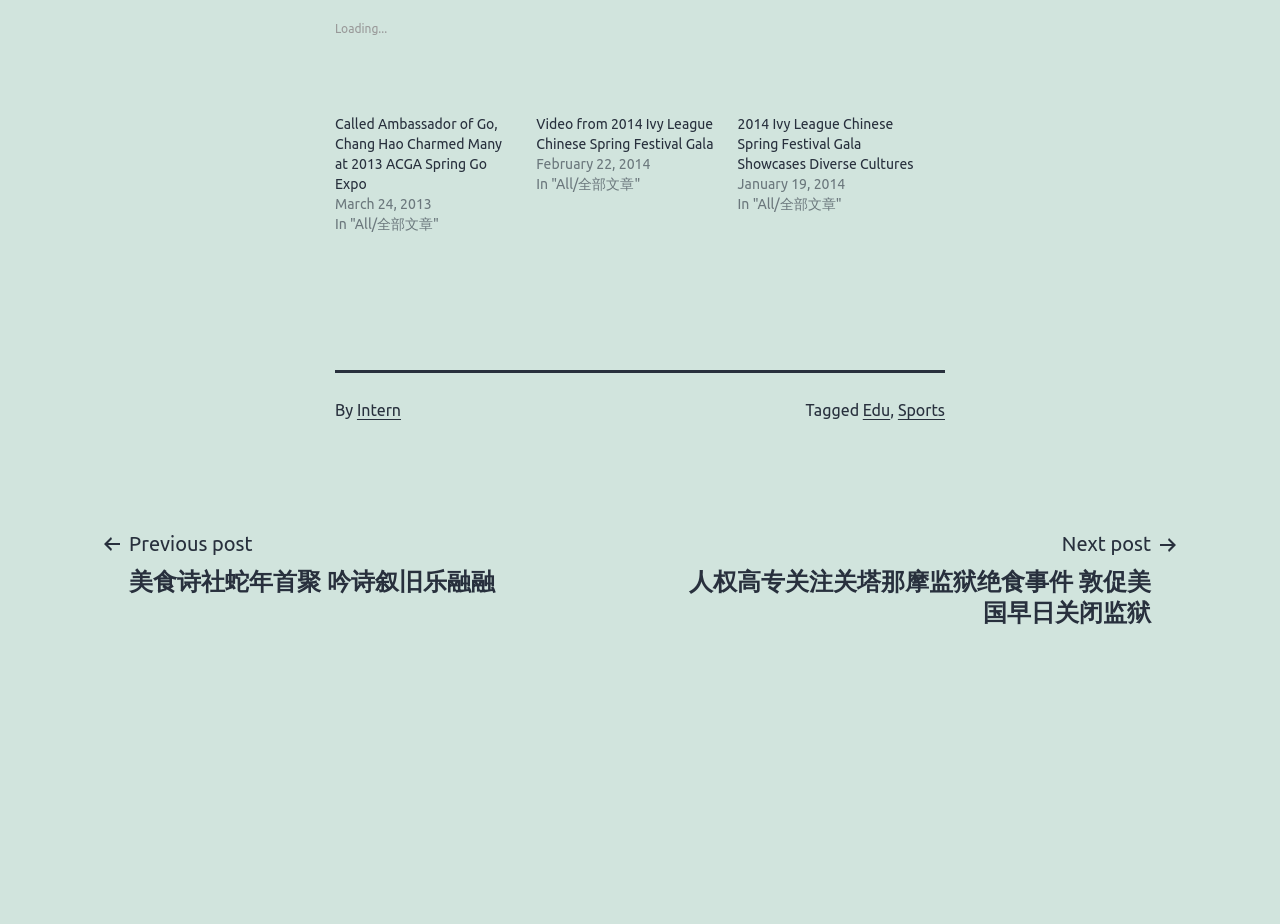Identify the bounding box coordinates of the specific part of the webpage to click to complete this instruction: "Go to the previous post".

[0.078, 0.57, 0.409, 0.646]